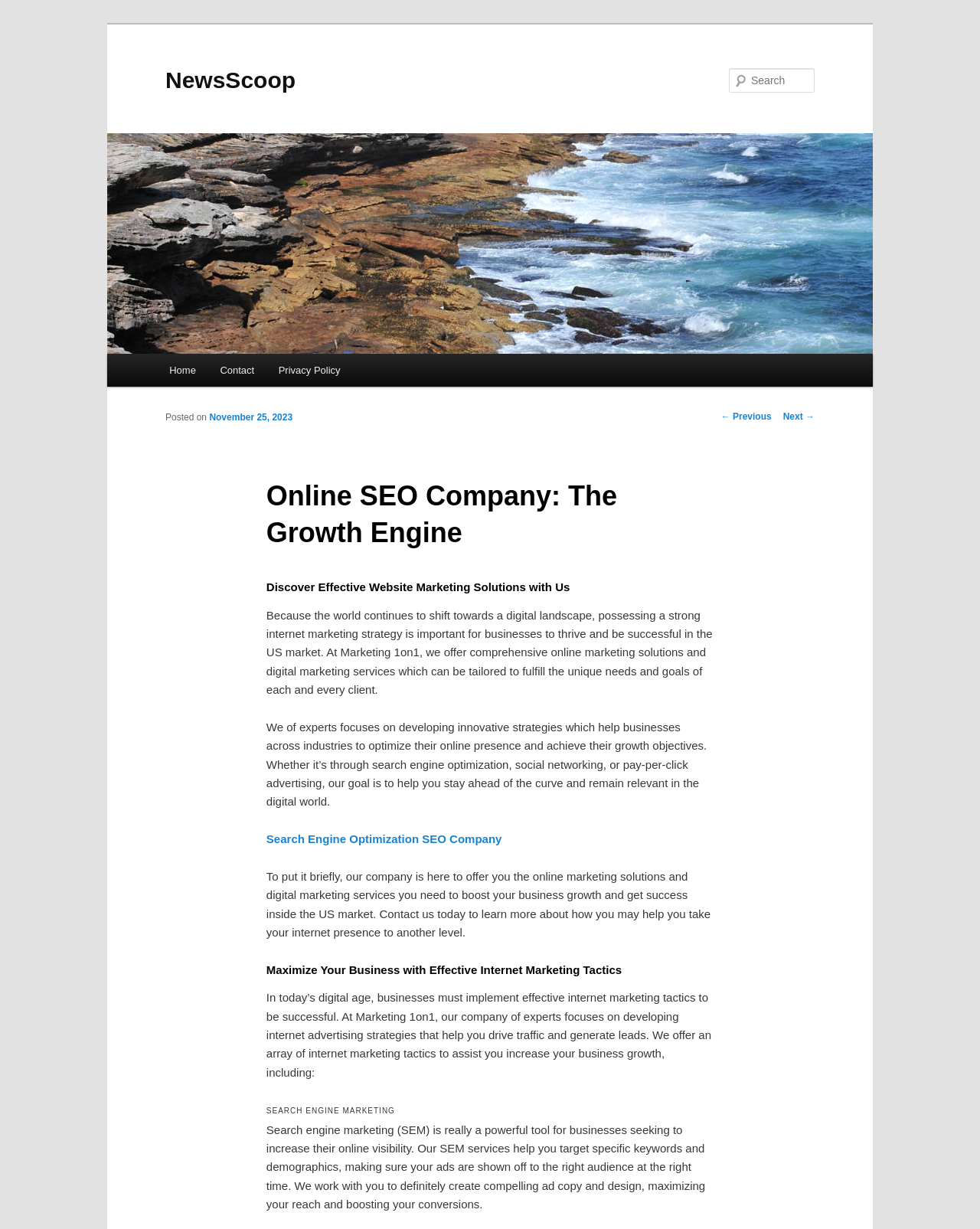Please provide the bounding box coordinates in the format (top-left x, top-left y, bottom-right x, bottom-right y). Remember, all values are floating point numbers between 0 and 1. What is the bounding box coordinate of the region described as: More From HorseTourneys.com

None